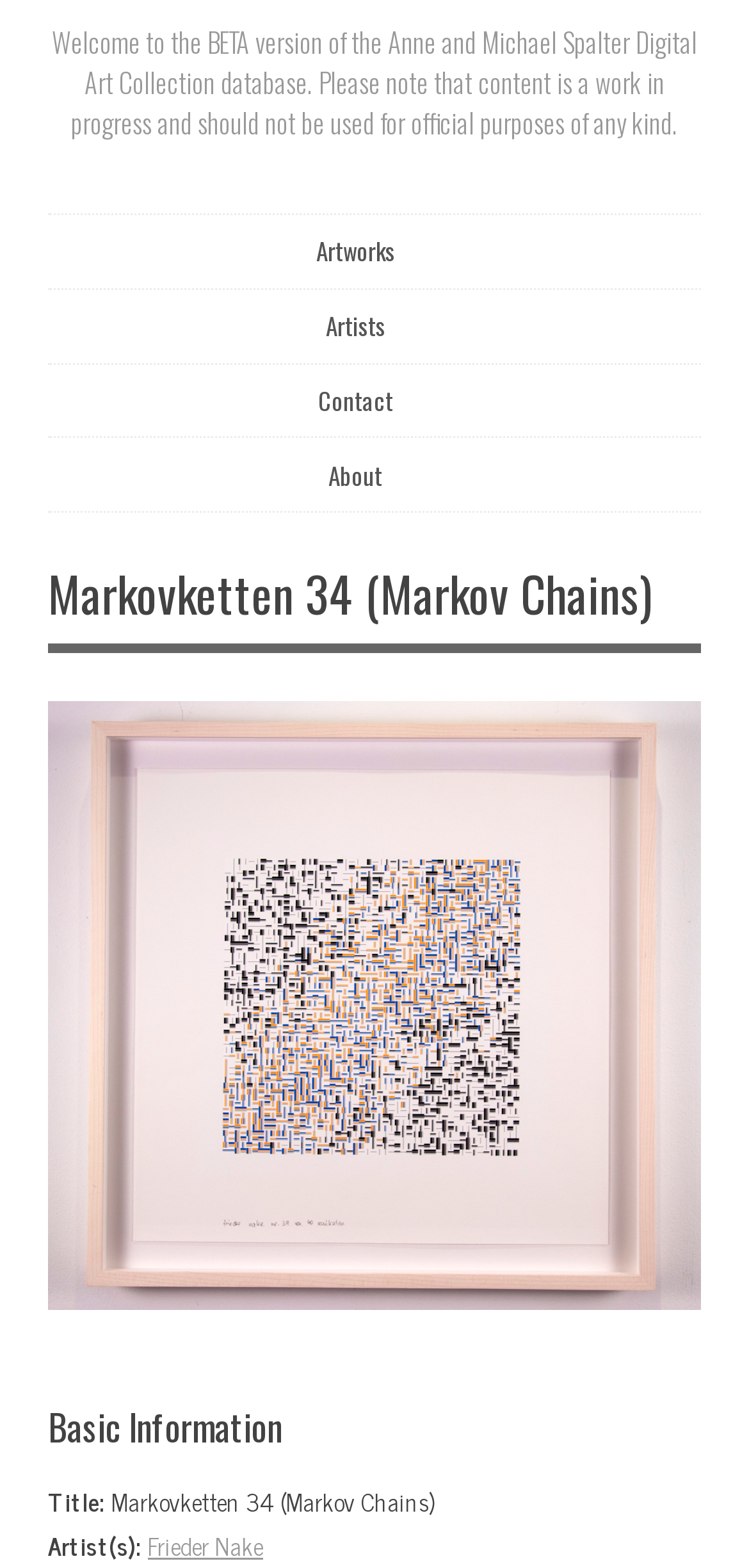Given the description of a UI element: "Frieder Nake", identify the bounding box coordinates of the matching element in the webpage screenshot.

[0.197, 0.972, 0.351, 0.998]